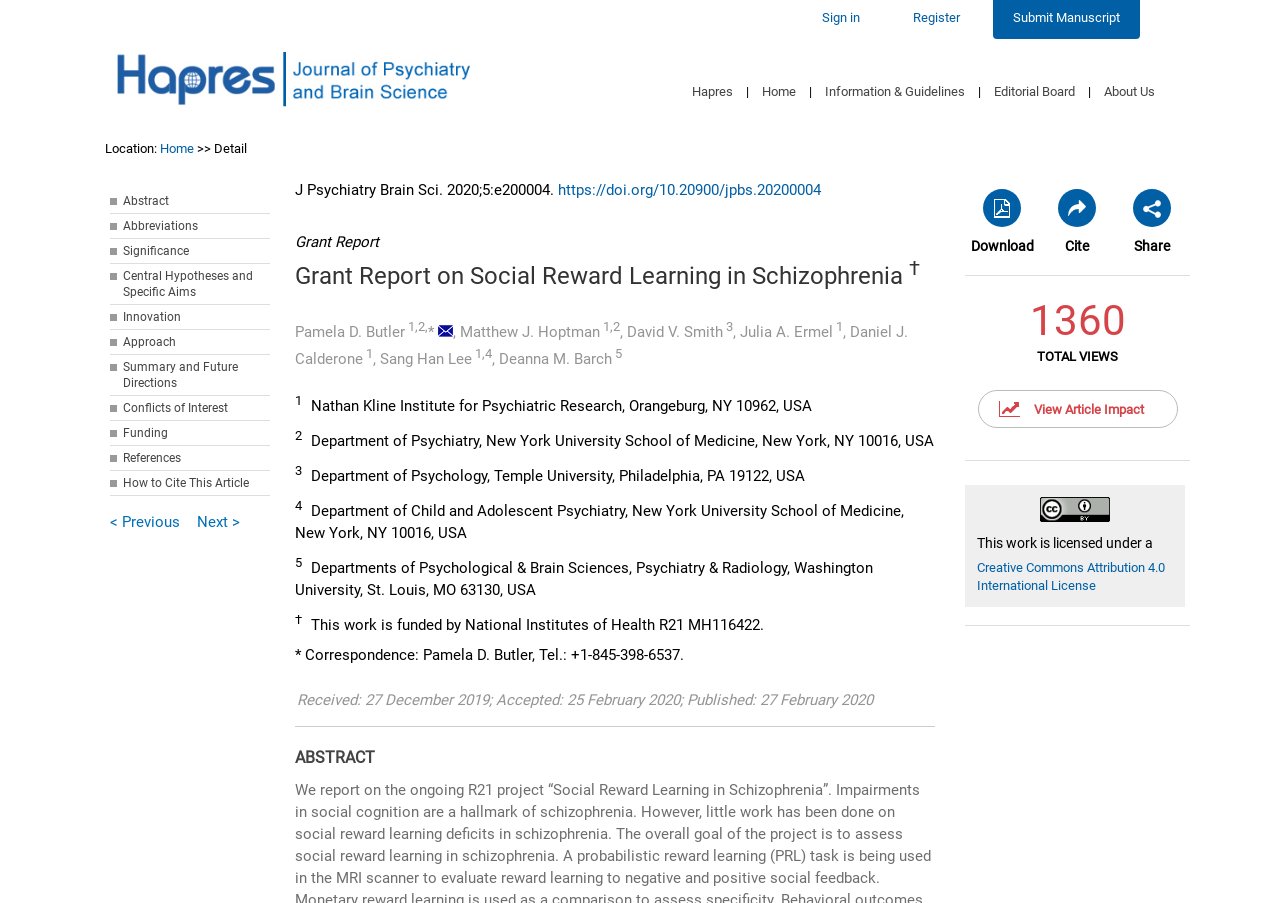Determine the bounding box coordinates of the UI element that matches the following description: "Conflicts of Interest". The coordinates should be four float numbers between 0 and 1 in the format [left, top, right, bottom].

[0.096, 0.444, 0.178, 0.46]